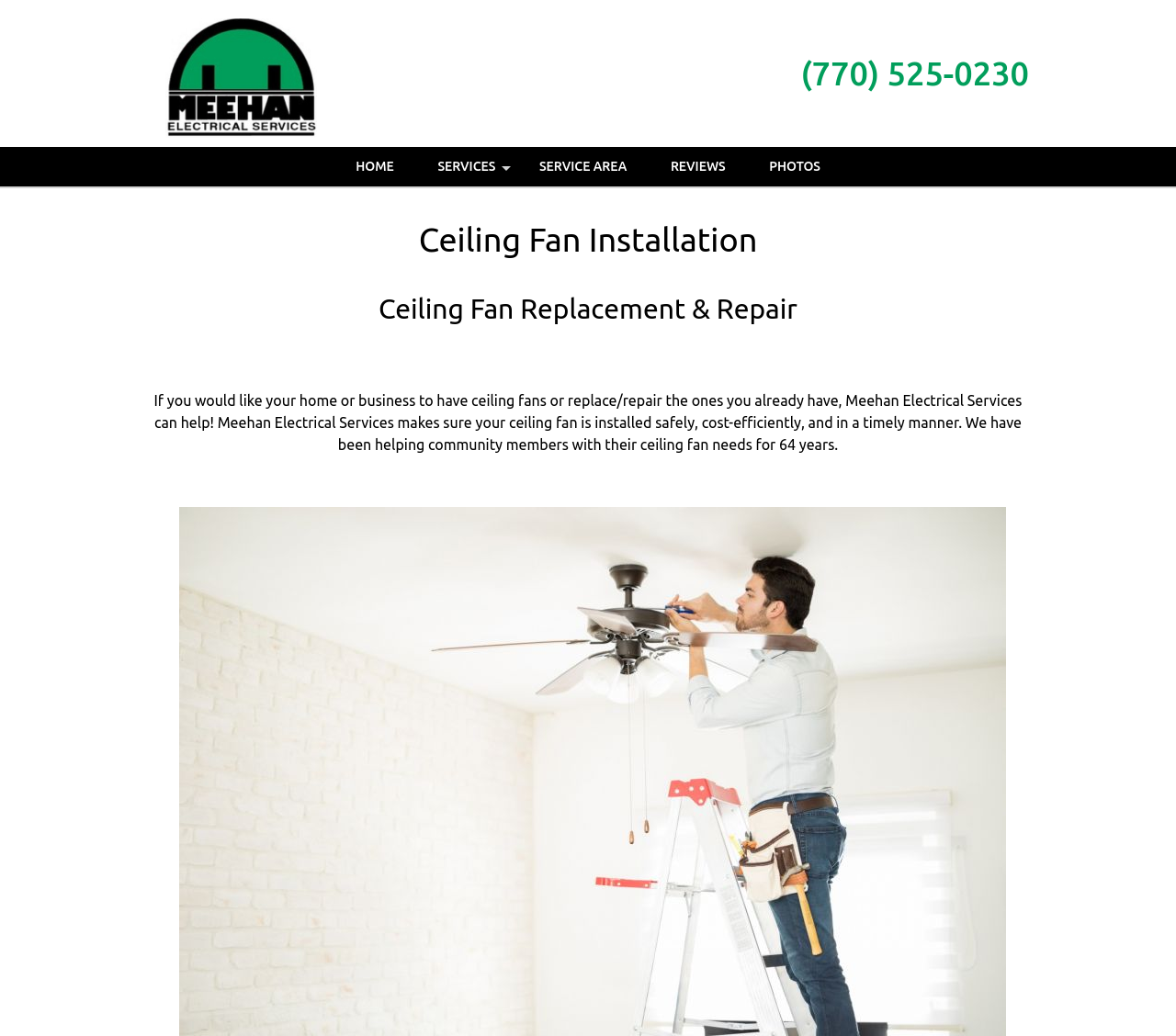Using the element description: "Service Area", determine the bounding box coordinates for the specified UI element. The coordinates should be four float numbers between 0 and 1, [left, top, right, bottom].

[0.441, 0.142, 0.55, 0.18]